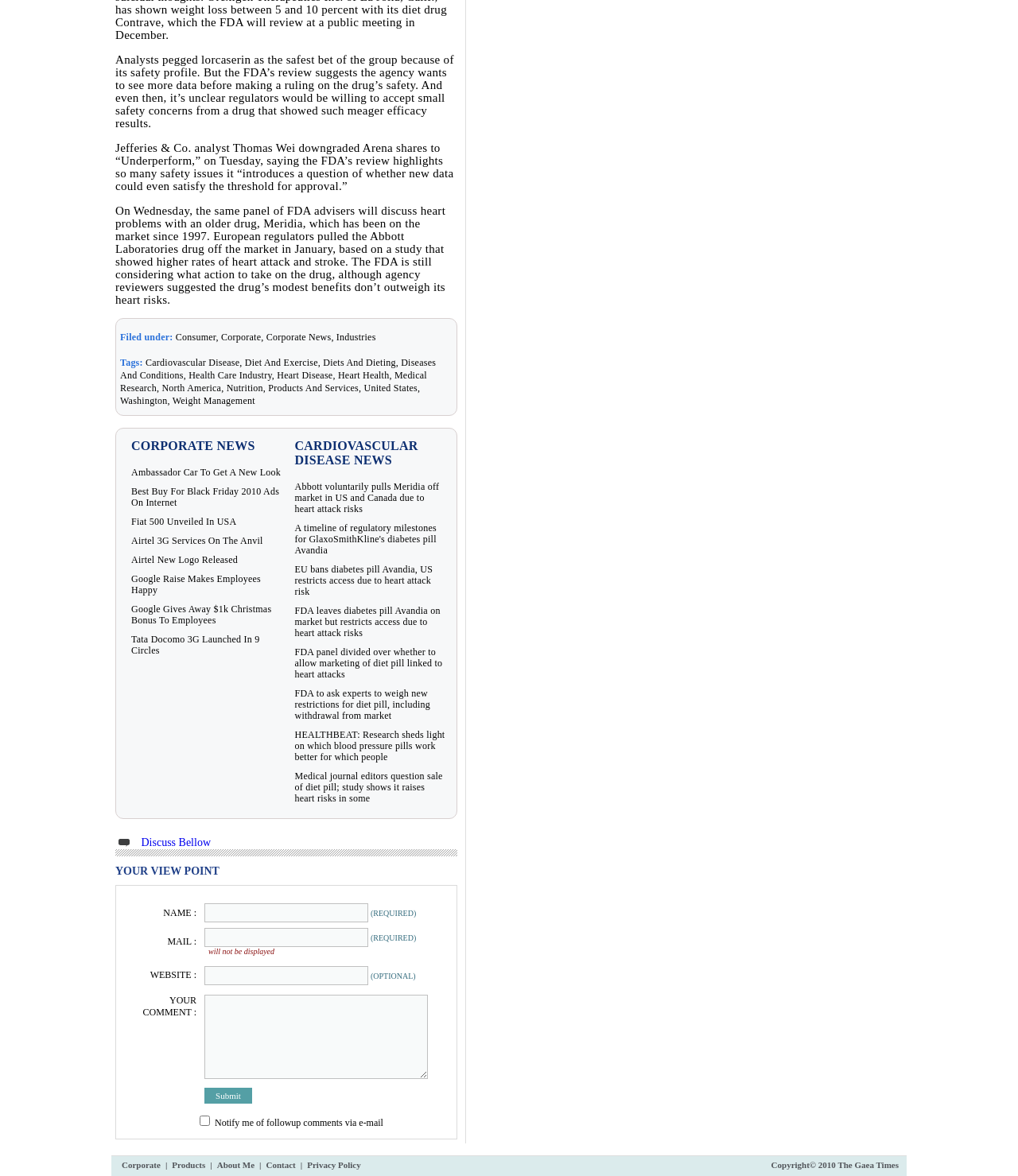Refer to the image and answer the question with as much detail as possible: What is the purpose of the 'YOUR VIEW POINT' section?

The 'YOUR VIEW POINT' section appears to be a comment section, where users can enter their name, email, website, and comment, and submit it. This suggests that the purpose of this section is to allow users to share their opinions and engage in a discussion.